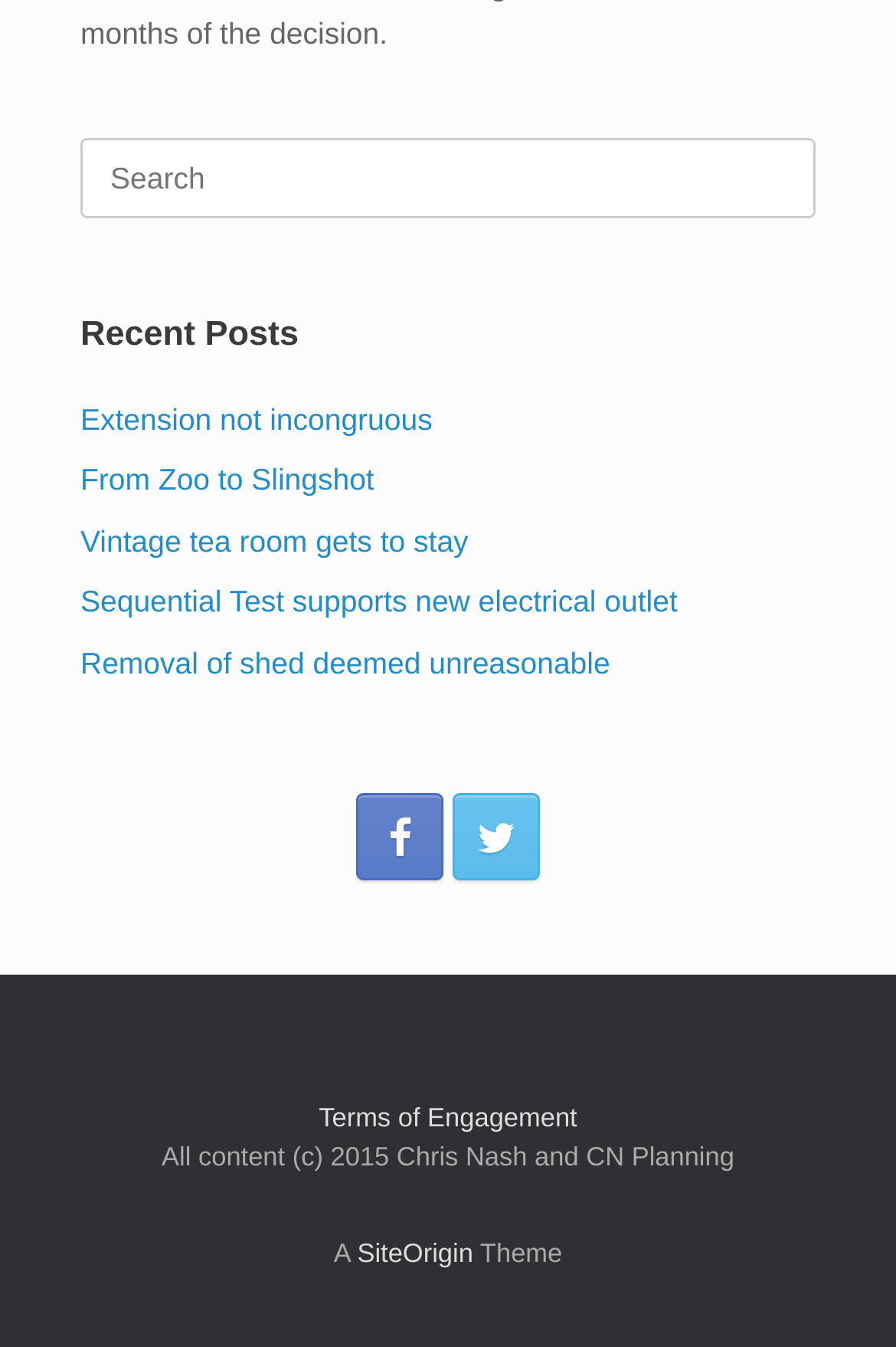Who is the author of the website content?
Look at the image and provide a detailed response to the question.

I looked at the footer section and found the copyright information, which states that 'All content (c) 2015 Chris Nash and CN Planning', indicating that Chris Nash and CN Planning are the authors of the website content.